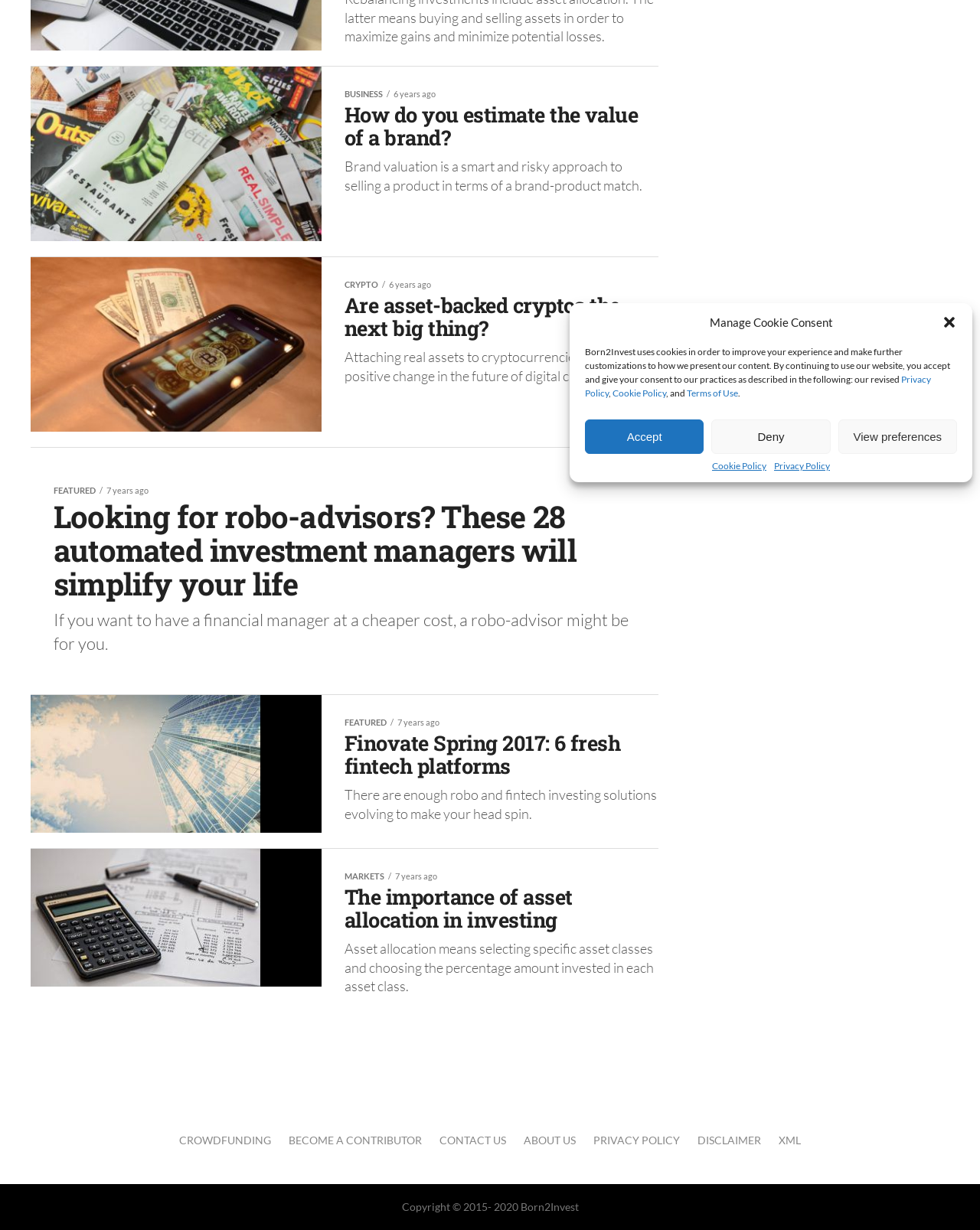Locate the bounding box coordinates for the element described below: "Accept". The coordinates must be four float values between 0 and 1, formatted as [left, top, right, bottom].

[0.597, 0.341, 0.718, 0.369]